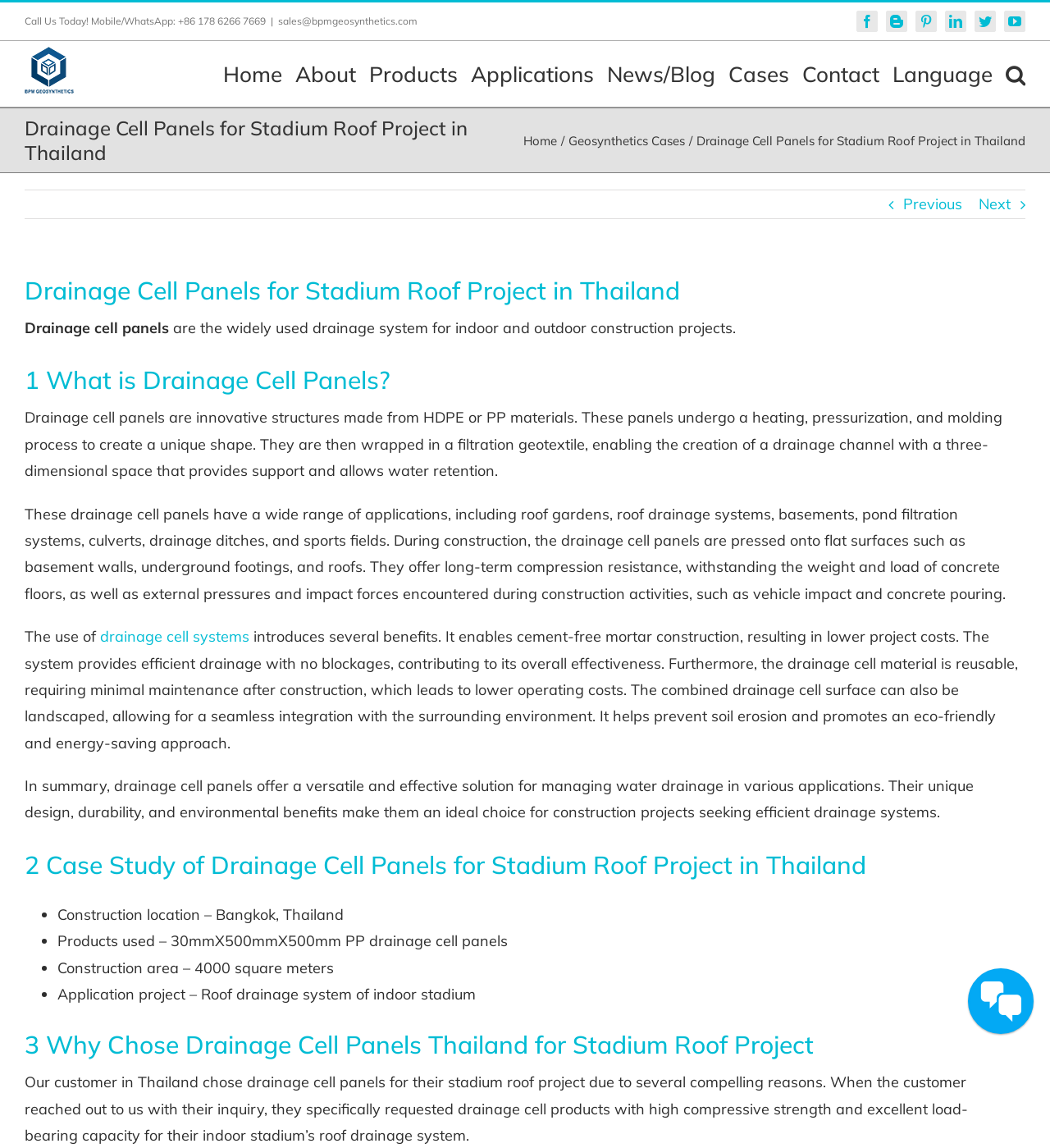Can you show the bounding box coordinates of the region to click on to complete the task described in the instruction: "Go to Facebook page"?

[0.816, 0.009, 0.836, 0.028]